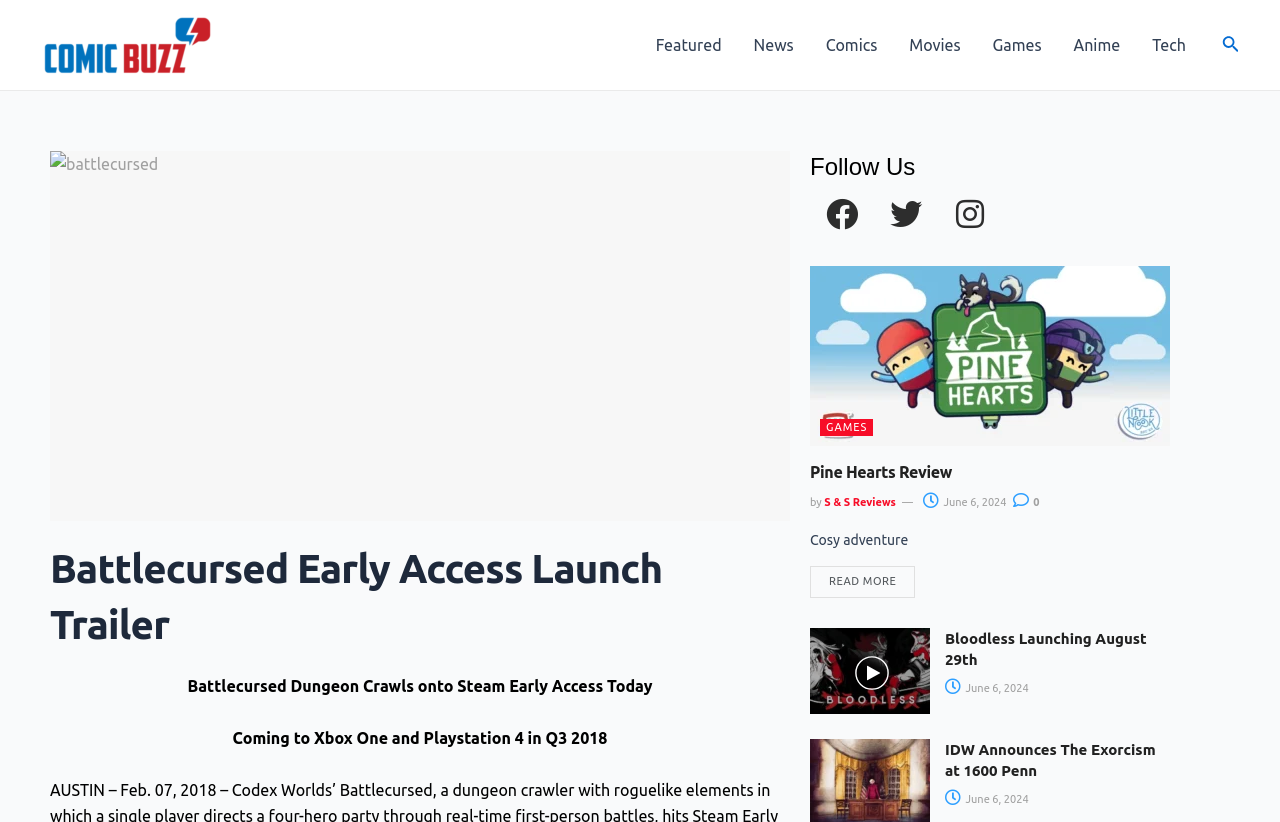When is Bloodless launching?
Examine the screenshot and reply with a single word or phrase.

August 29th